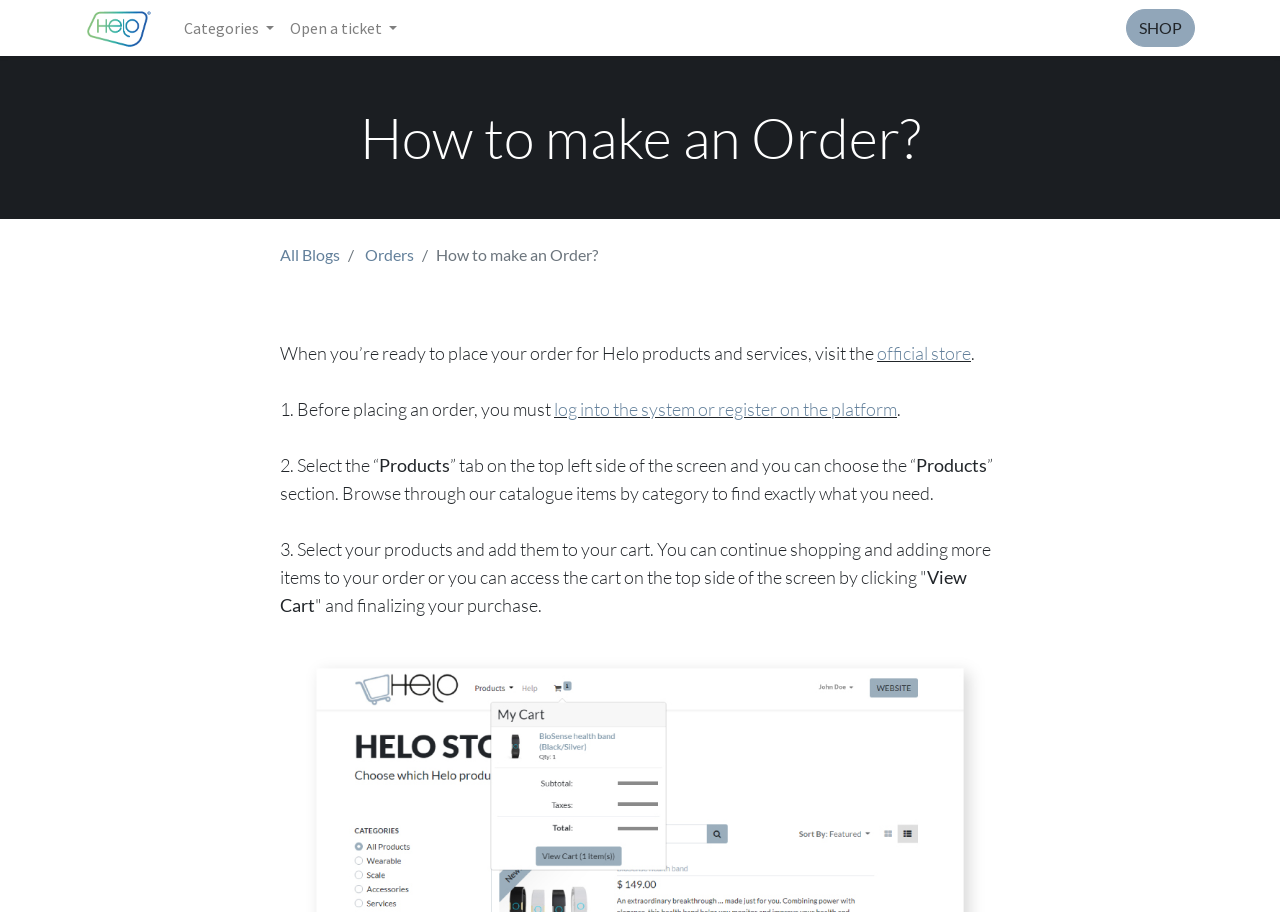Please find the bounding box coordinates of the section that needs to be clicked to achieve this instruction: "Go to Categories".

[0.138, 0.009, 0.22, 0.053]